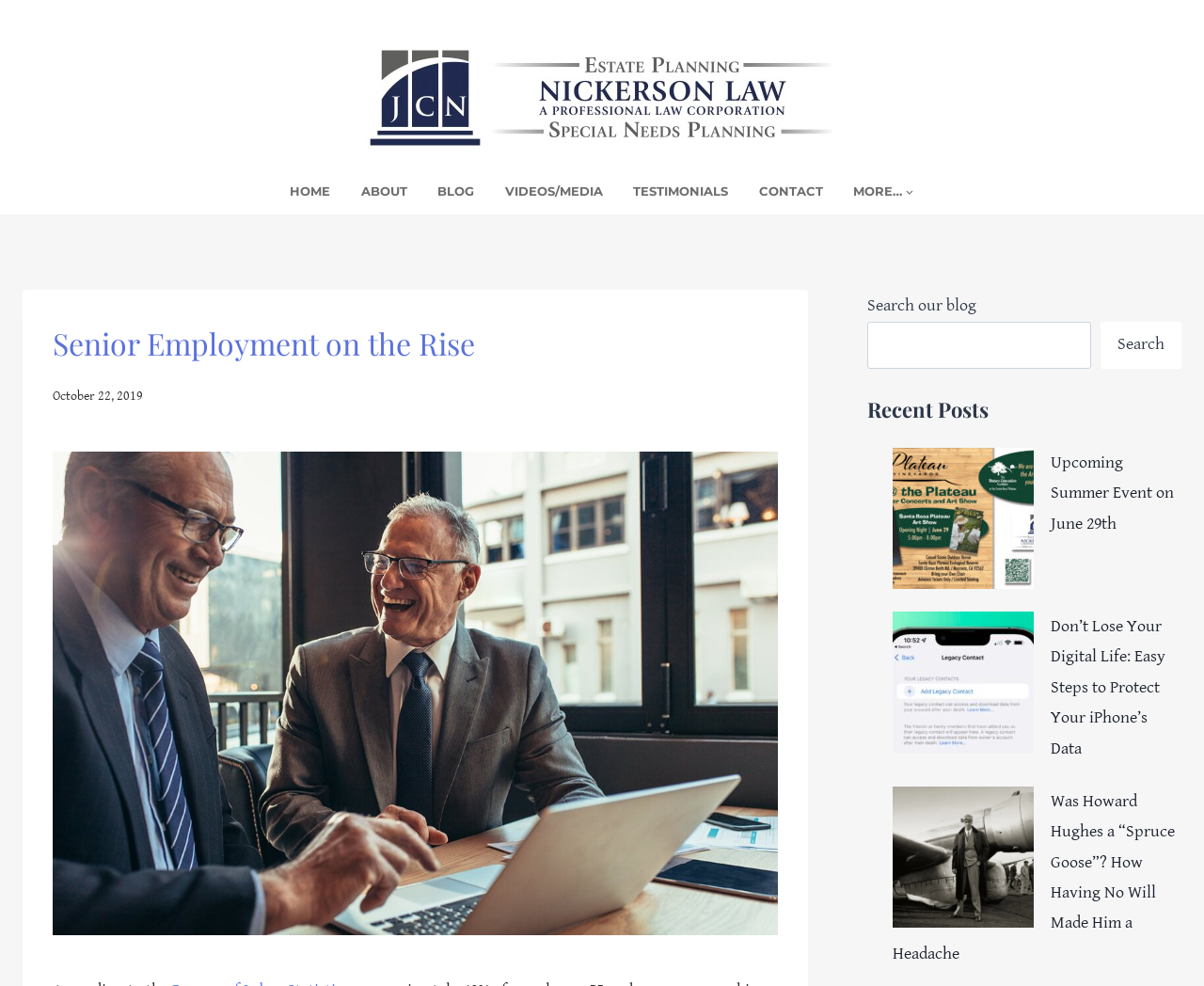Identify the bounding box for the described UI element: "About".

[0.287, 0.17, 0.351, 0.217]